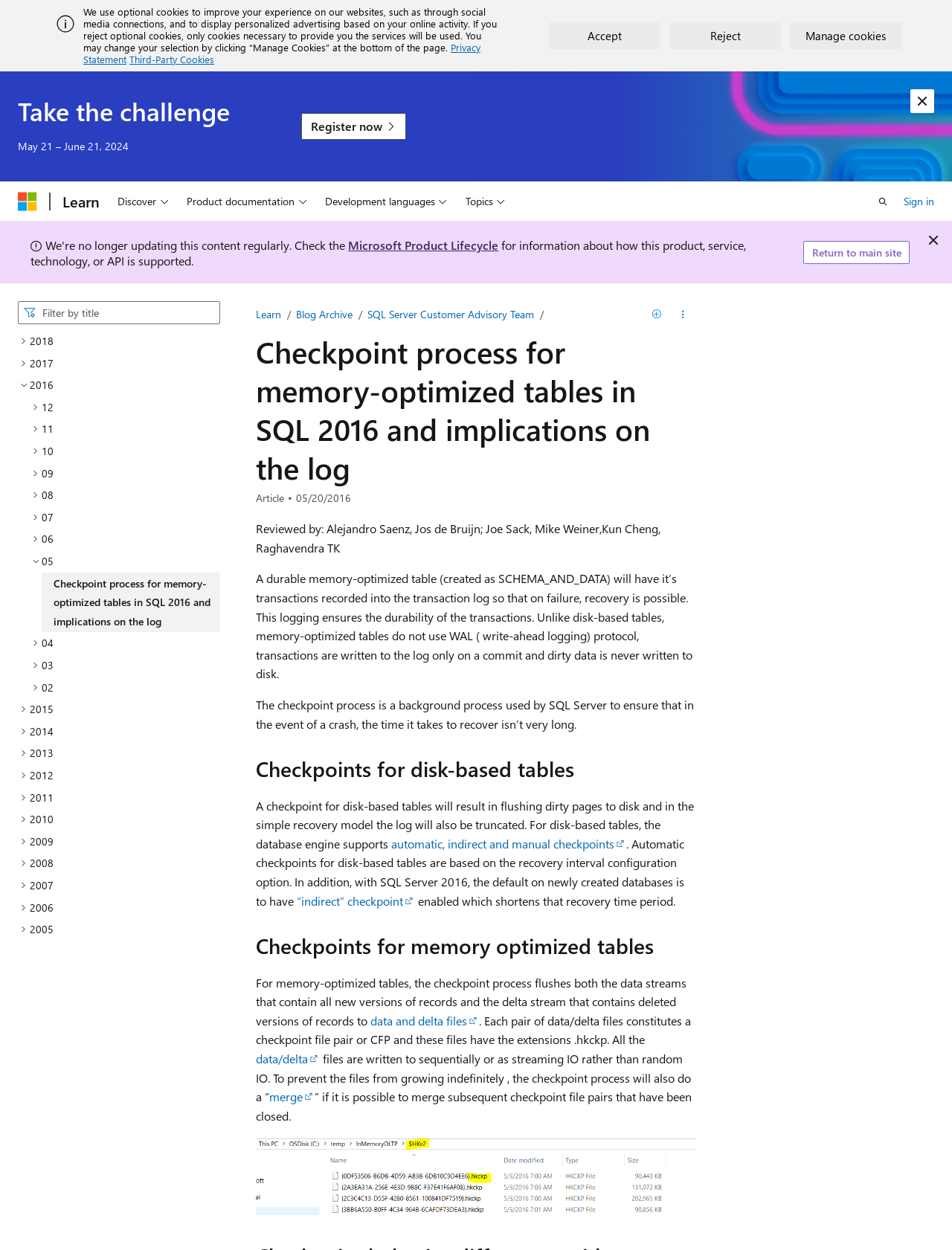Please reply to the following question using a single word or phrase: 
What is the default recovery model for newly created databases in SQL Server 2016?

Indirect checkpoint